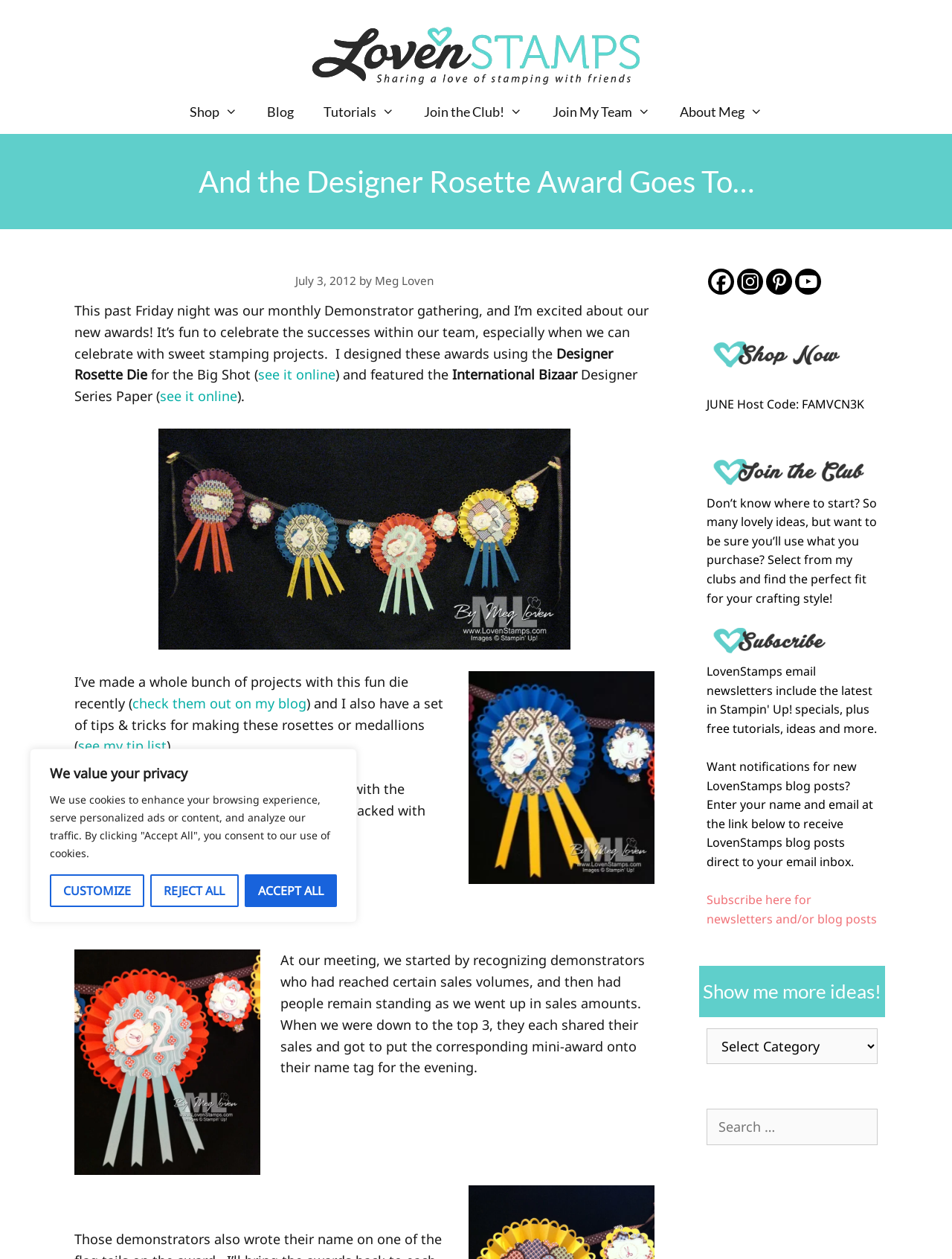Provide a short answer to the following question with just one word or phrase: What is the award mentioned in the blog post?

Designer Rosette Award